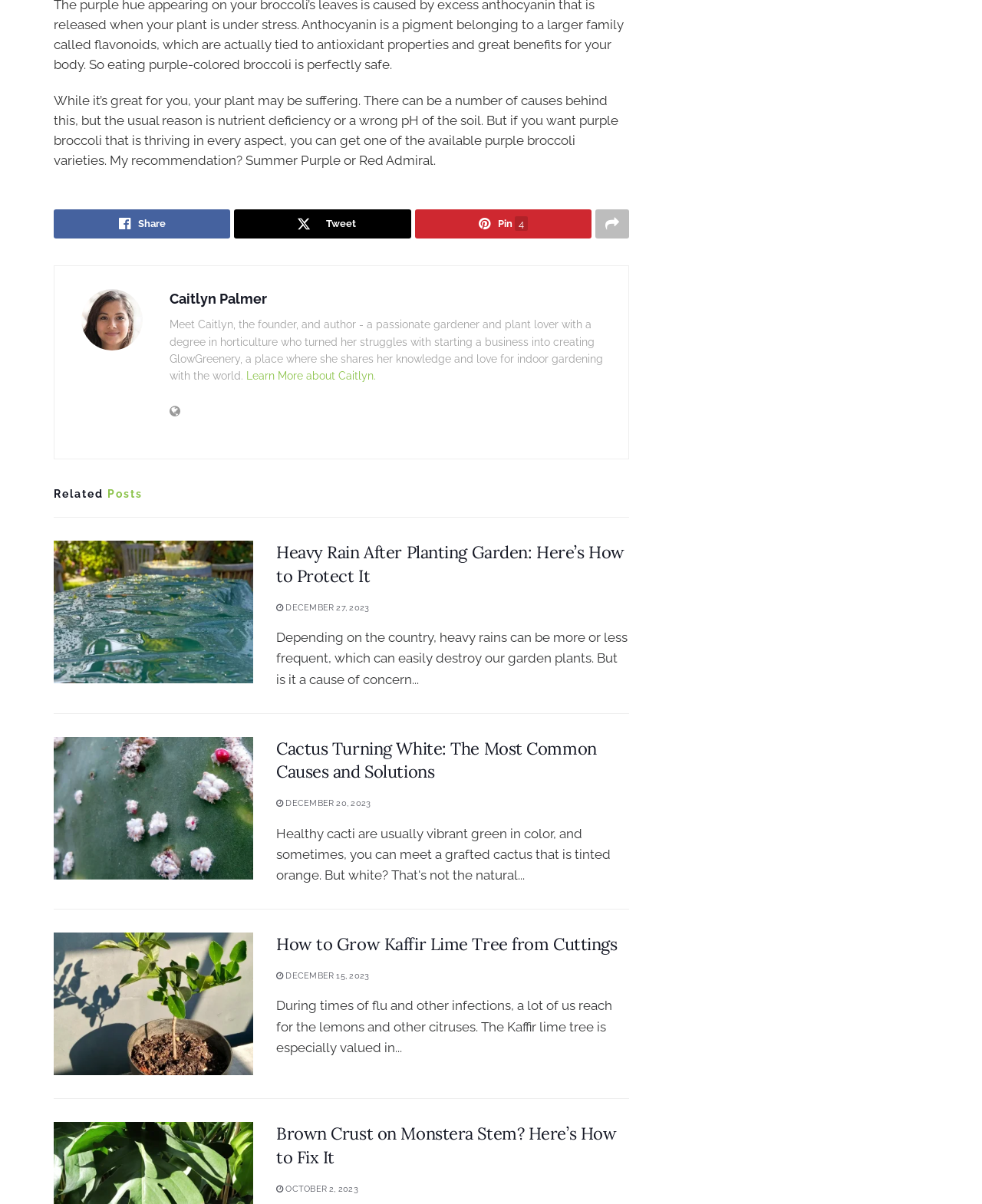Determine the bounding box coordinates of the element that should be clicked to execute the following command: "View the post 'Cactus Turning White'".

[0.281, 0.612, 0.641, 0.651]